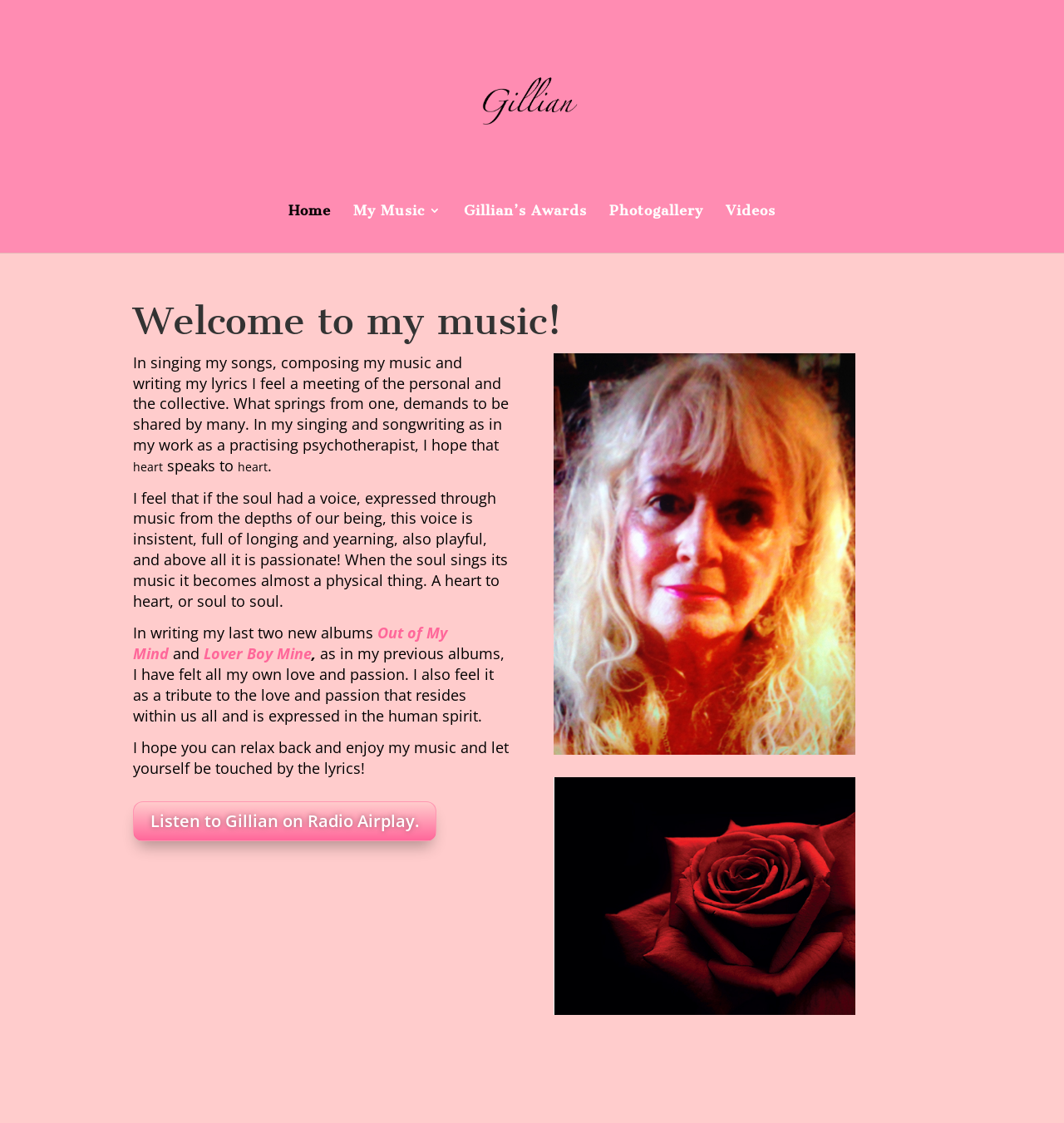Show the bounding box coordinates for the HTML element as described: "Out of My Mind".

[0.125, 0.555, 0.42, 0.591]